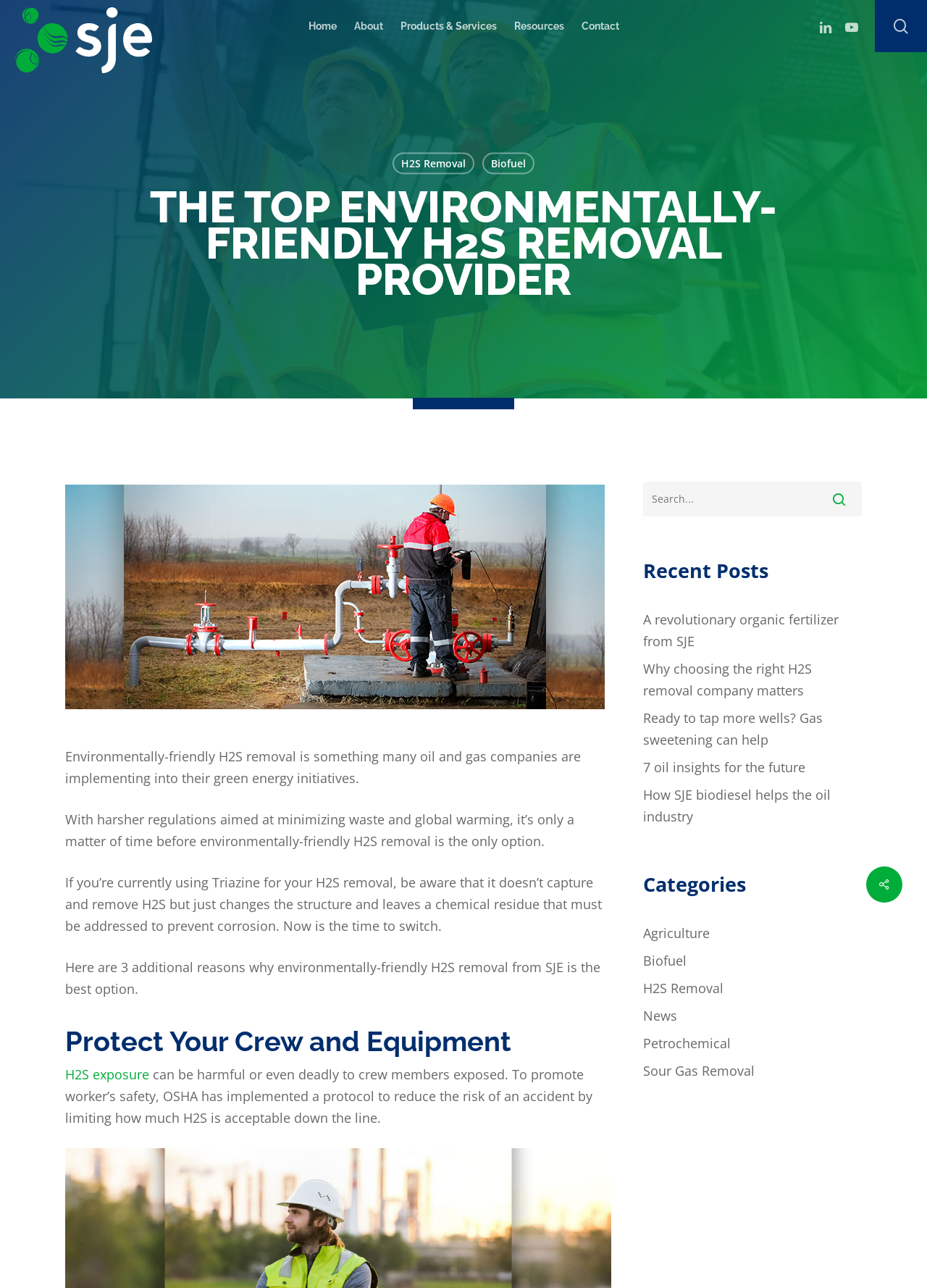Analyze the image and give a detailed response to the question:
What is the company name?

The company name can be found in the top-left corner of the webpage, where the logo is located. The image element with the text 'SJE' is a logo, and it is also a link with the text 'SJE SJE'. This suggests that the company name is SJE.